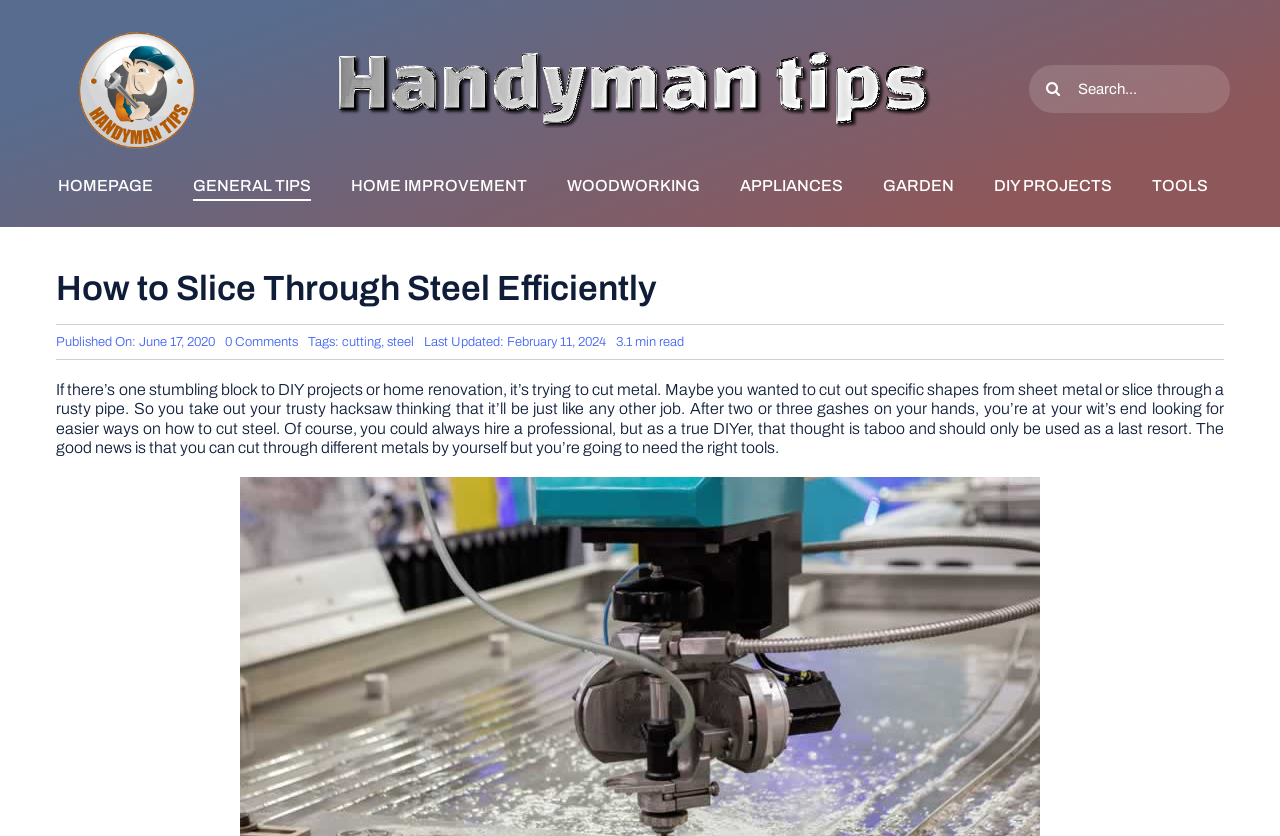Is there a search function on this webpage? Based on the screenshot, please respond with a single word or phrase.

Yes